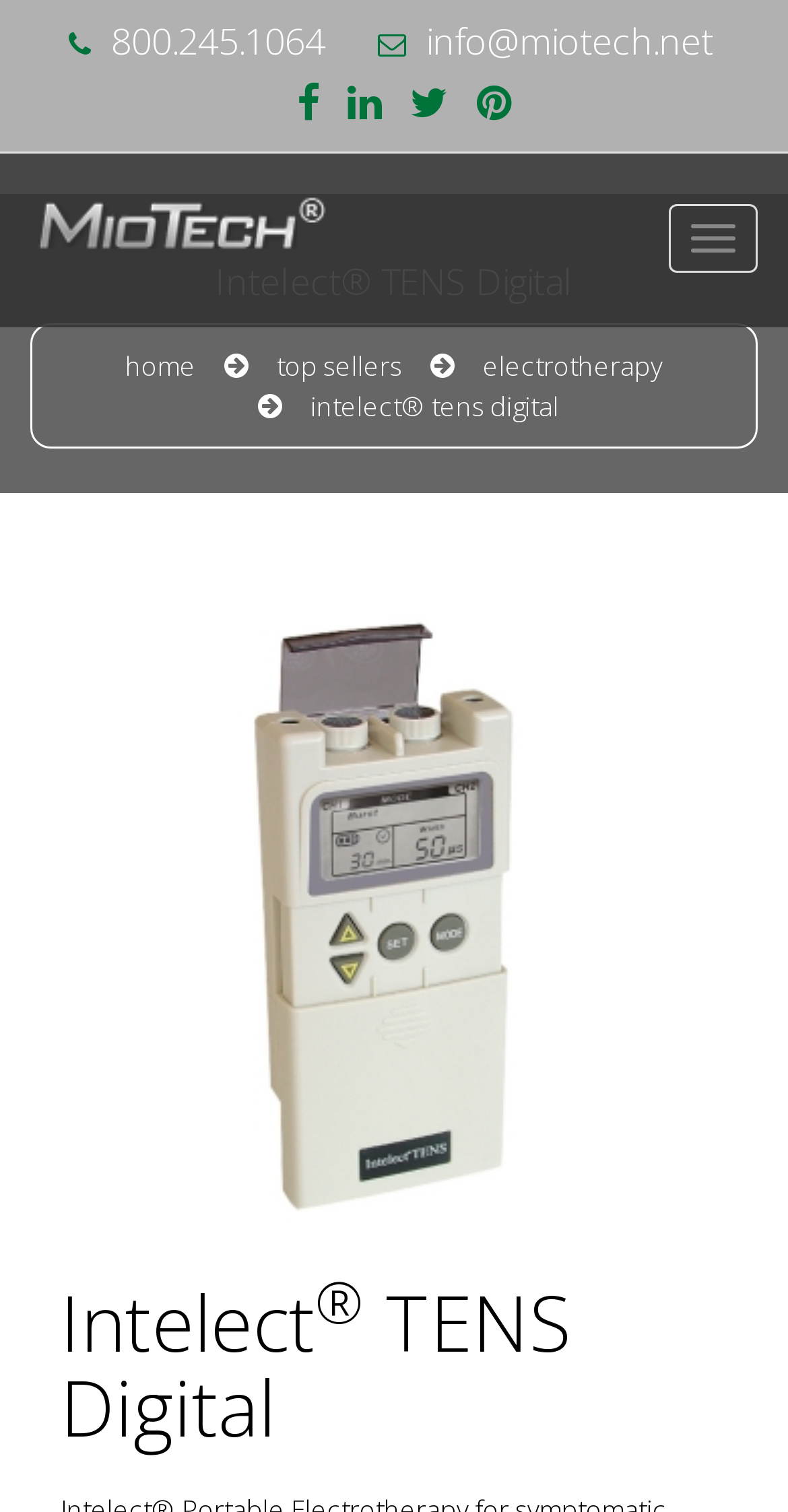Locate the bounding box coordinates of the clickable element to fulfill the following instruction: "call the phone number". Provide the coordinates as four float numbers between 0 and 1 in the format [left, top, right, bottom].

[0.141, 0.011, 0.413, 0.043]